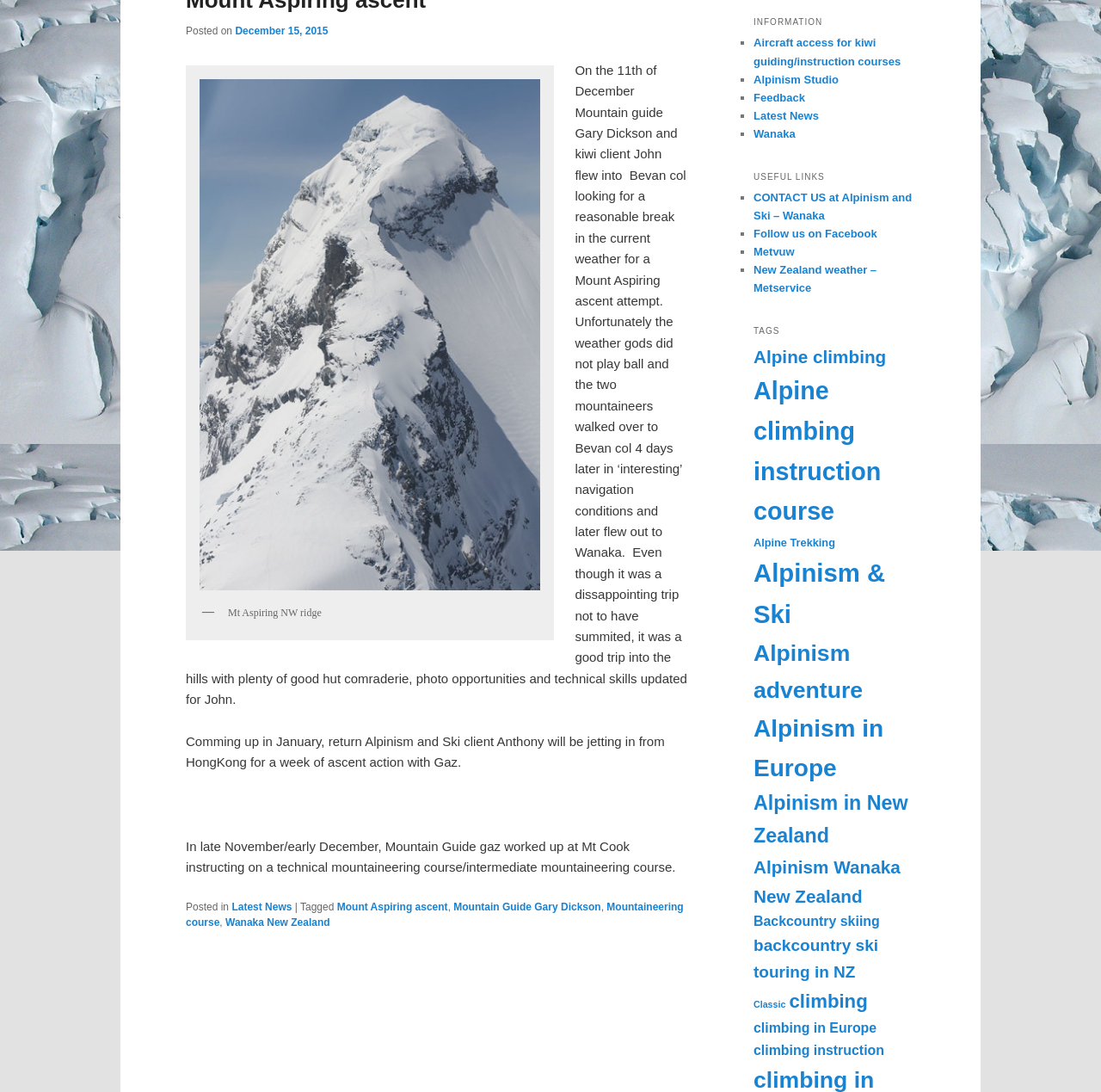Using the element description Latest News, predict the bounding box coordinates for the UI element. Provide the coordinates in (top-left x, top-left y, bottom-right x, bottom-right y) format with values ranging from 0 to 1.

[0.21, 0.825, 0.265, 0.836]